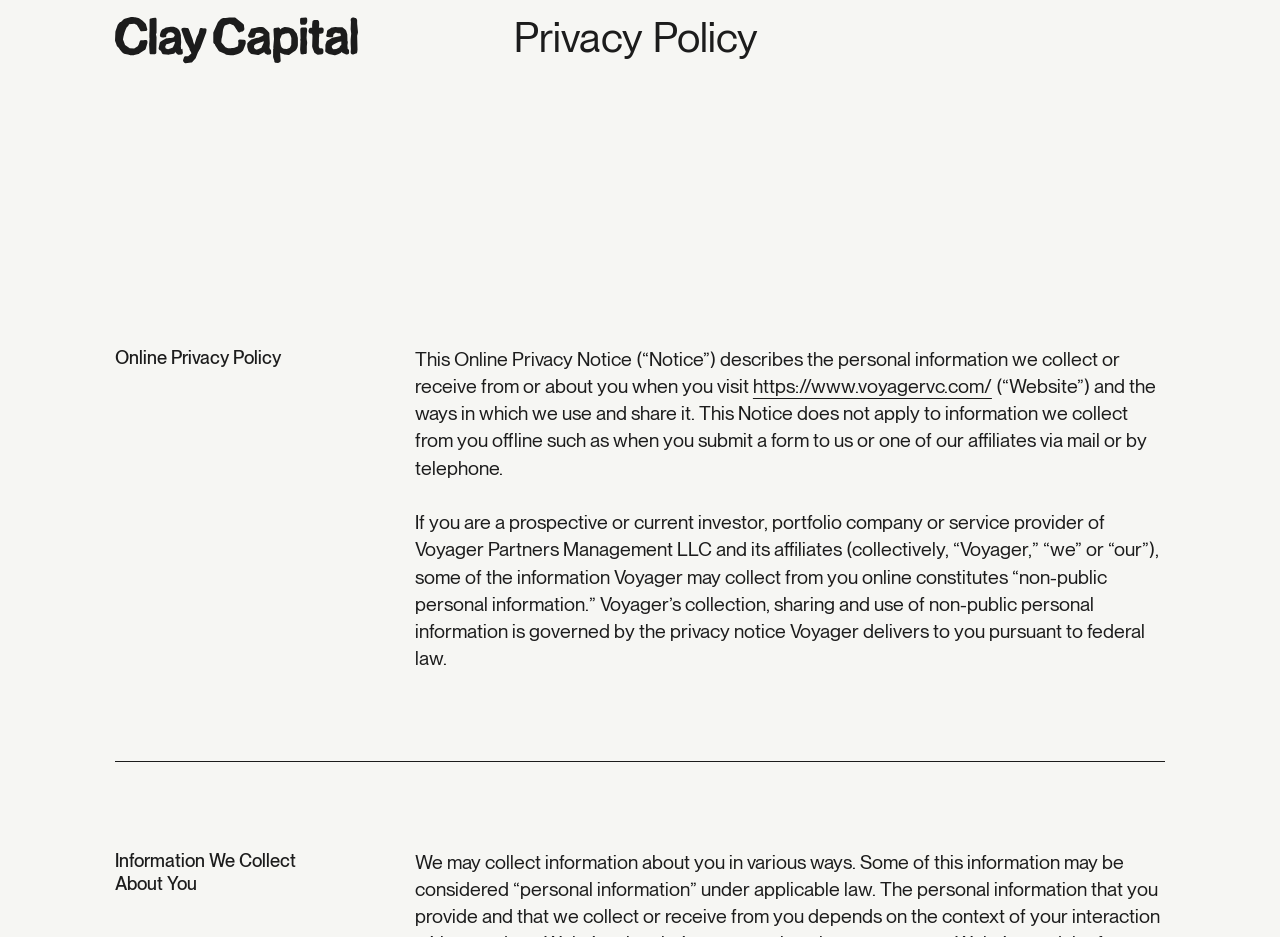What is the purpose of the privacy notice?
Based on the image, answer the question in a detailed manner.

The privacy notice is intended to describe the personal information collected or received from users when they visit the website, and how it is used and shared, as indicated by the sentence 'This Notice describes the personal information we collect or receive from or about you when you visit...'.